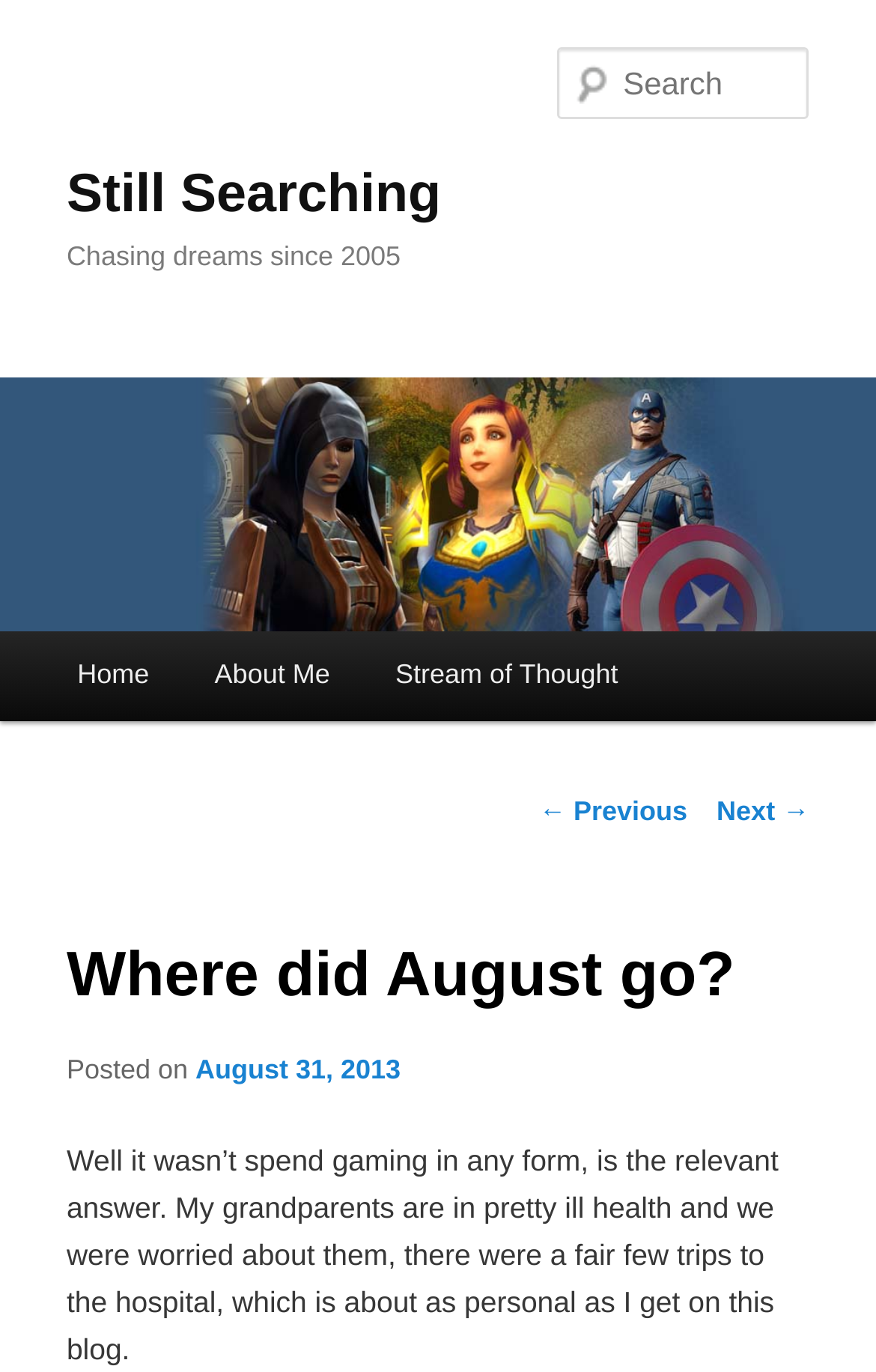Carefully examine the image and provide an in-depth answer to the question: What is the category of the blog post?

The category of the blog post can be determined by looking at the link element that contains the text 'Stream of Thought'. This element is part of the main menu, which suggests that it is a category or section of the blog.